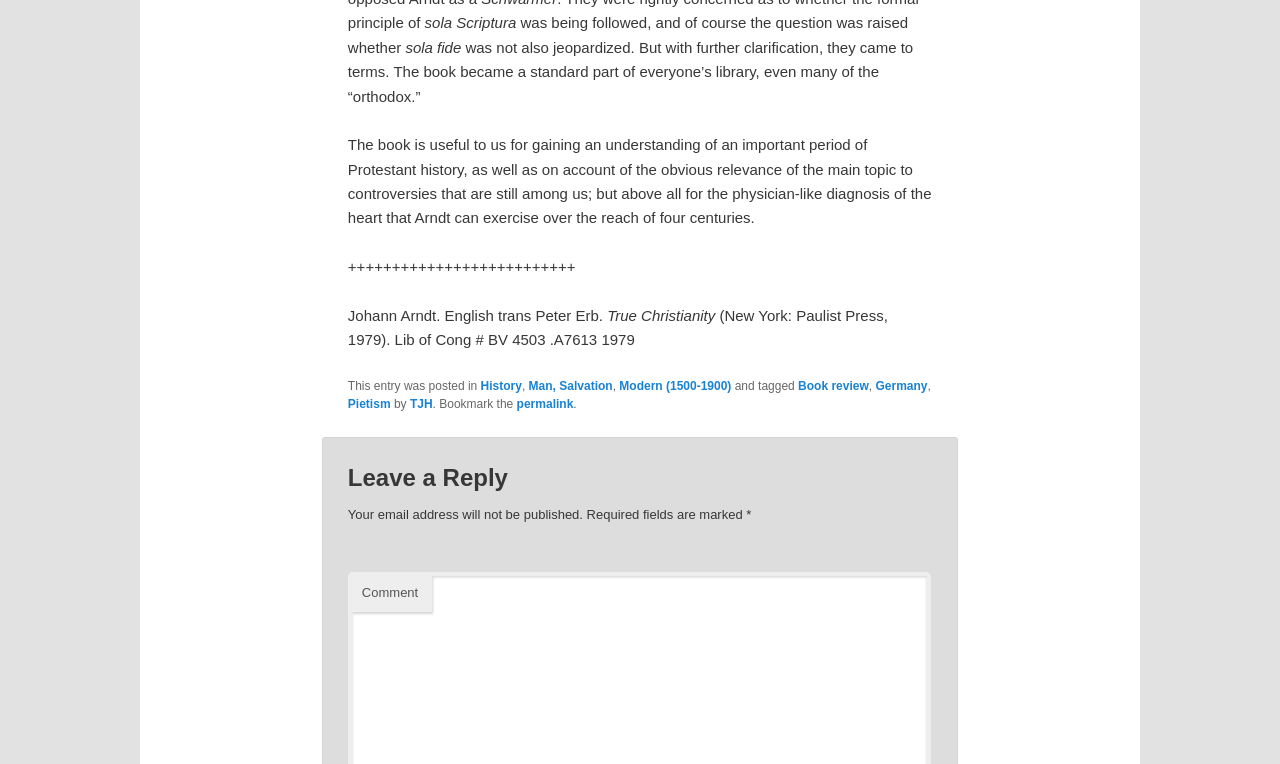Please find the bounding box coordinates for the clickable element needed to perform this instruction: "Leave a reply".

[0.272, 0.606, 0.728, 0.646]